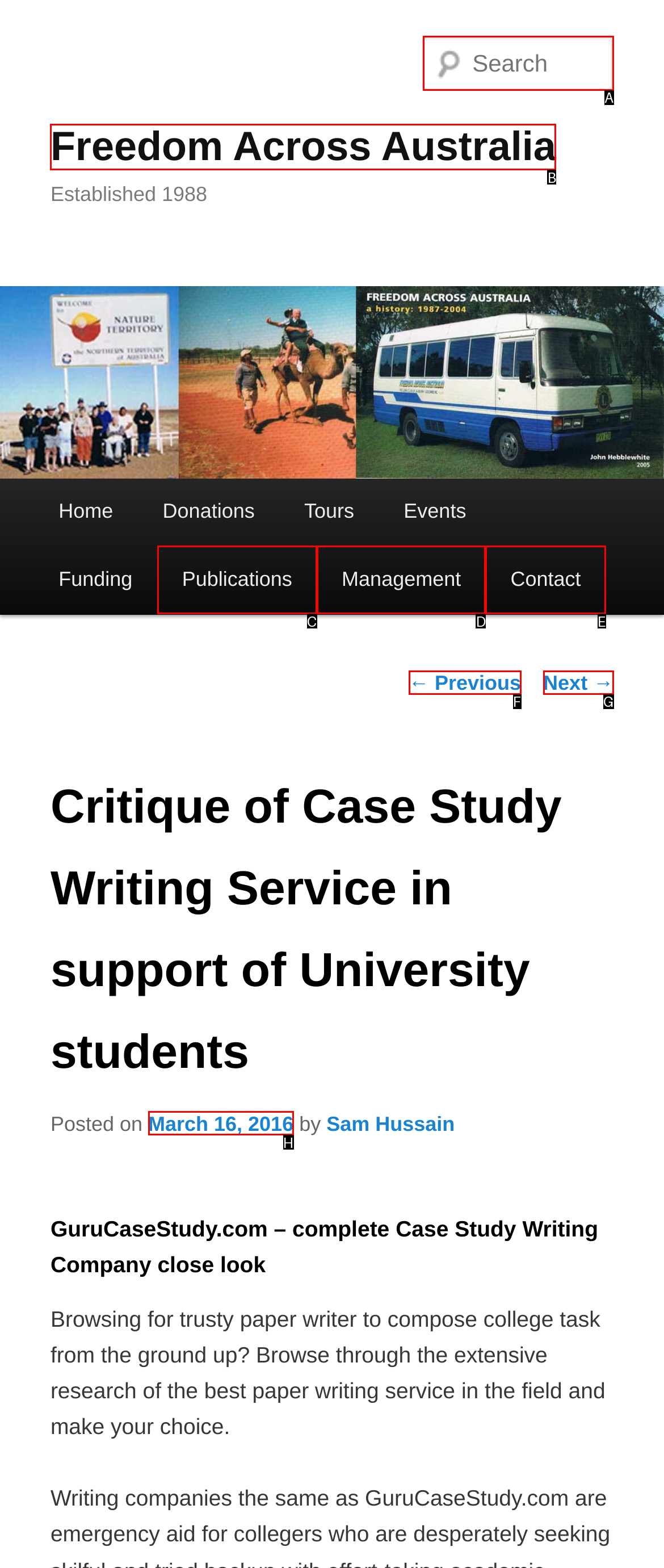Match the following description to the correct HTML element: March 16, 2016 Indicate your choice by providing the letter.

H